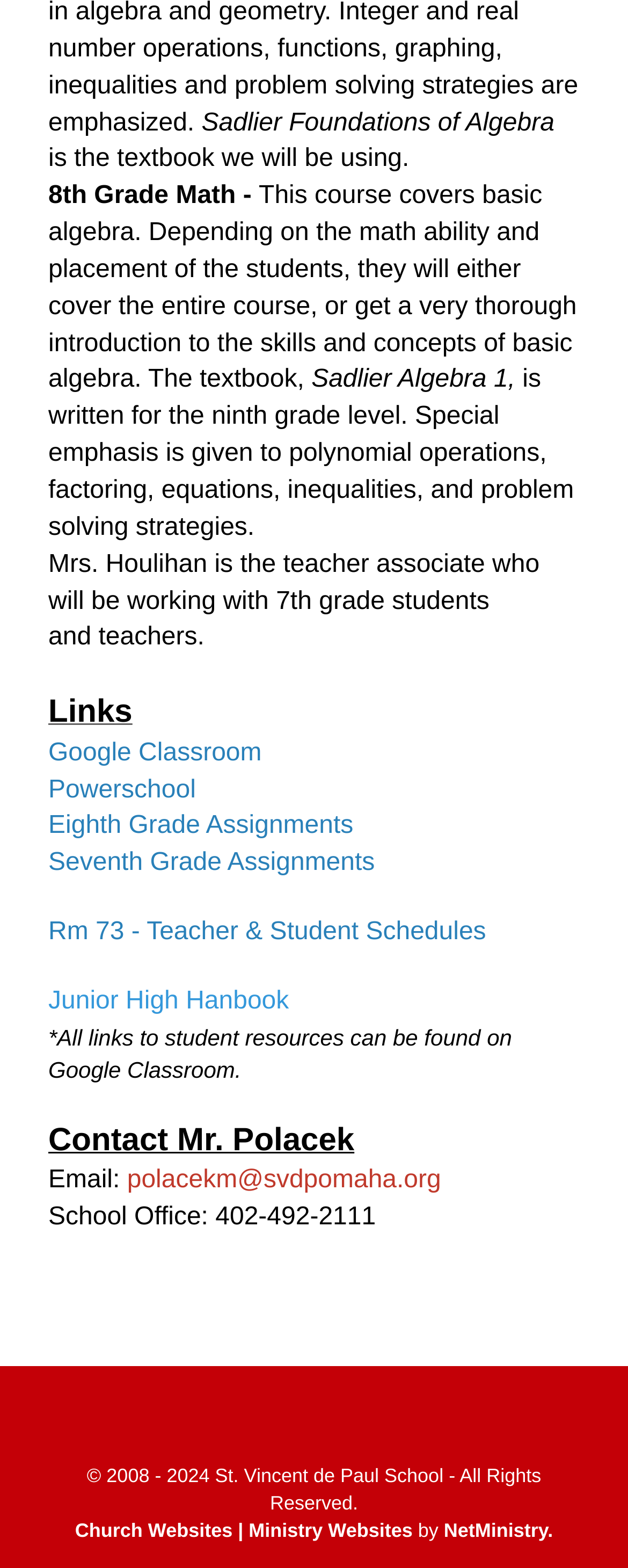Please identify the bounding box coordinates of the element's region that I should click in order to complete the following instruction: "Visit the School Office website". The bounding box coordinates consist of four float numbers between 0 and 1, i.e., [left, top, right, bottom].

[0.077, 0.768, 0.598, 0.785]